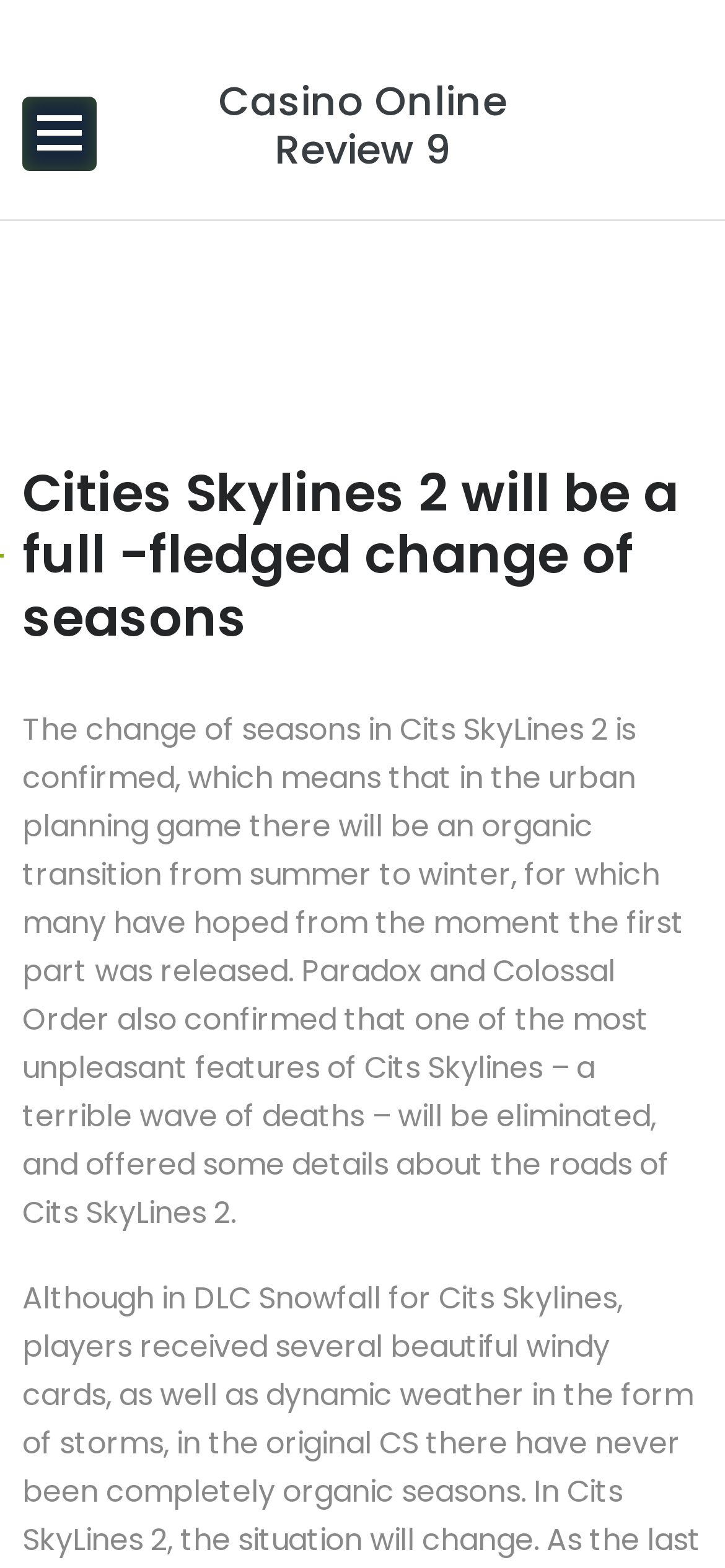Refer to the image and provide a thorough answer to this question:
What type of game is Cities Skylines 2?

Based on the text description, it is mentioned that Cities Skylines 2 is an urban planning game, which means it is a type of game where players design and manage cities.